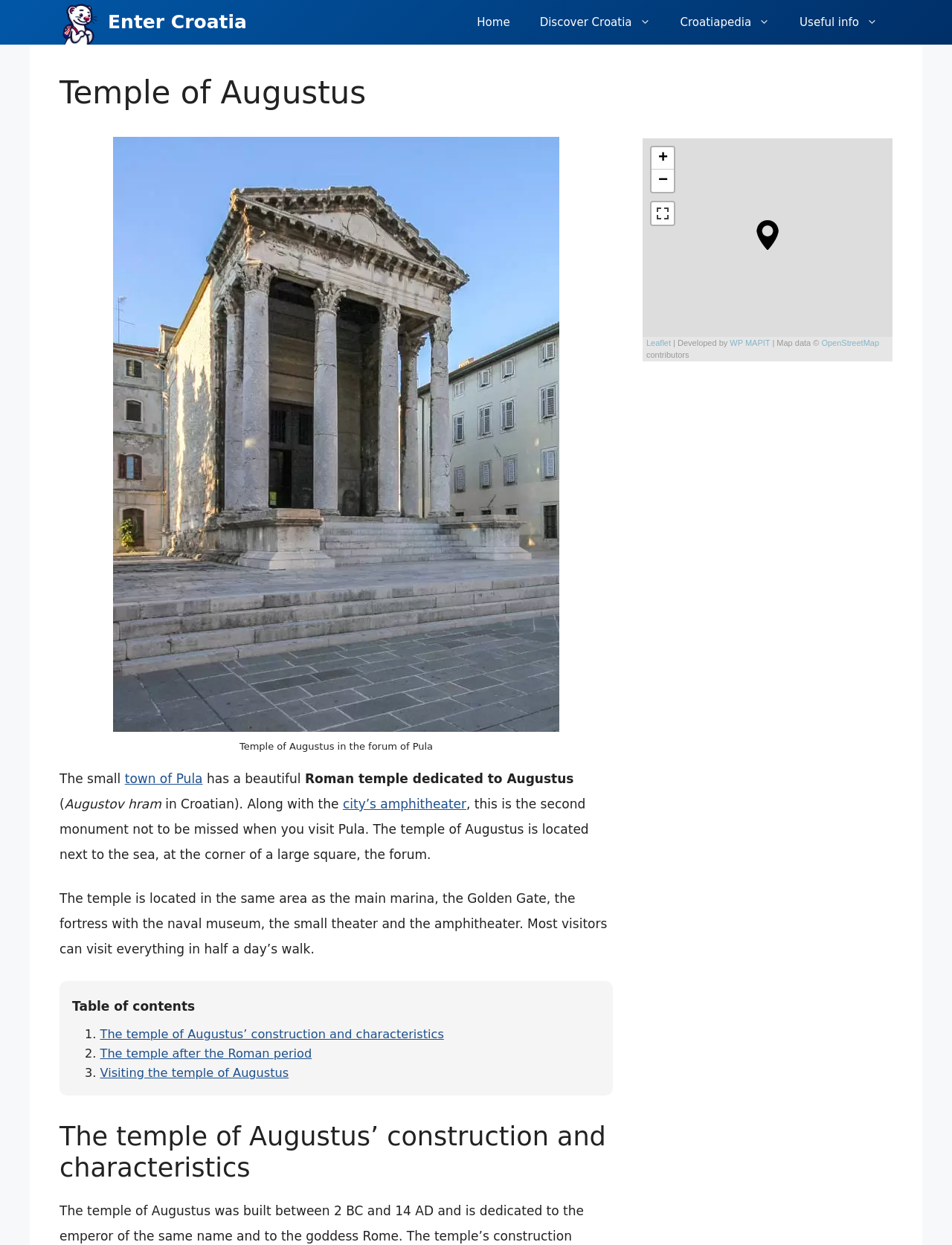Consider the image and give a detailed and elaborate answer to the question: 
How many monuments are mentioned as not to be missed when visiting Pula?

The webpage mentions that the temple of Augustus and the city's amphitheater are the two monuments not to be missed when visiting Pula.